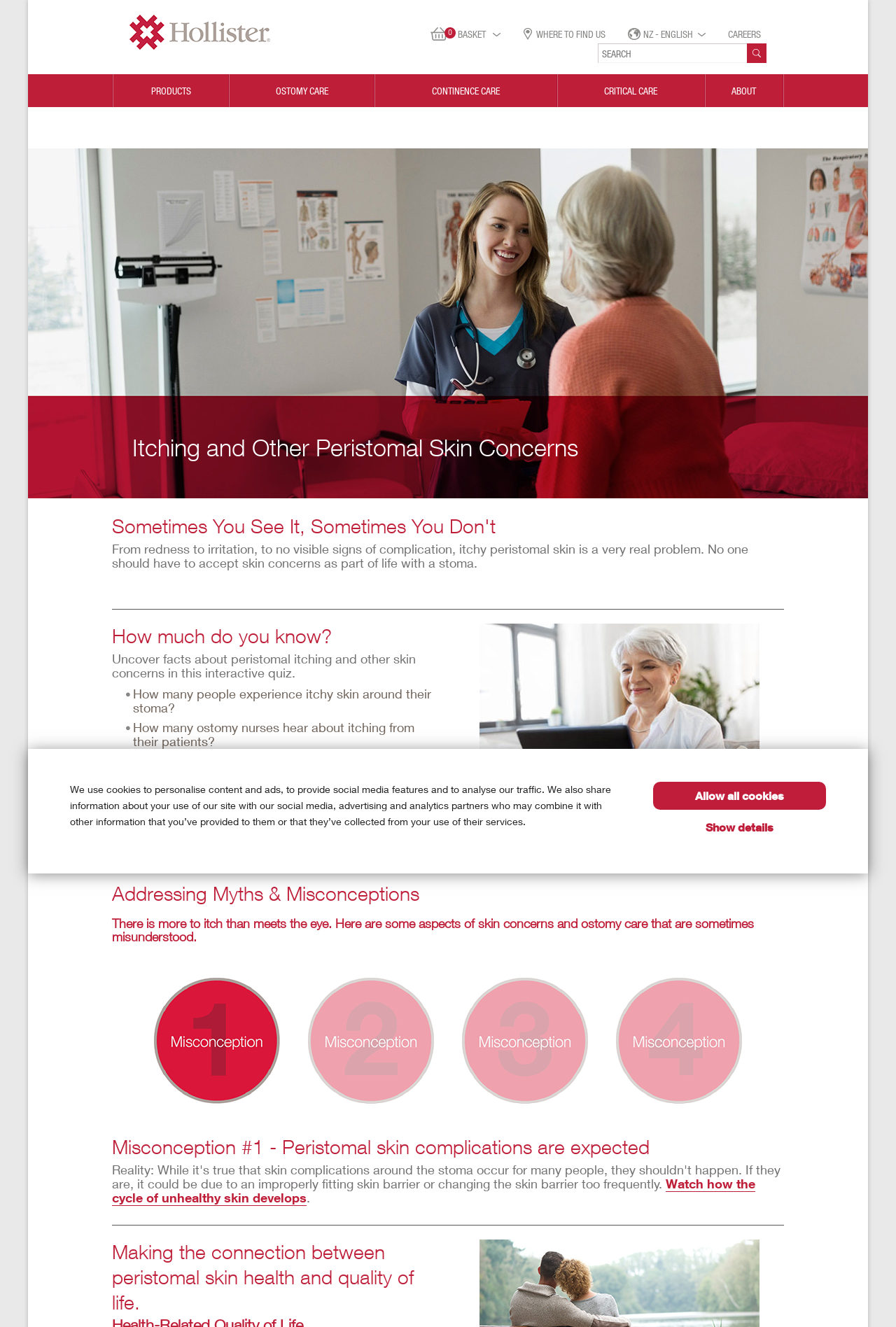What is the main topic of this webpage?
Please answer the question with a single word or phrase, referencing the image.

Itching and skin concerns